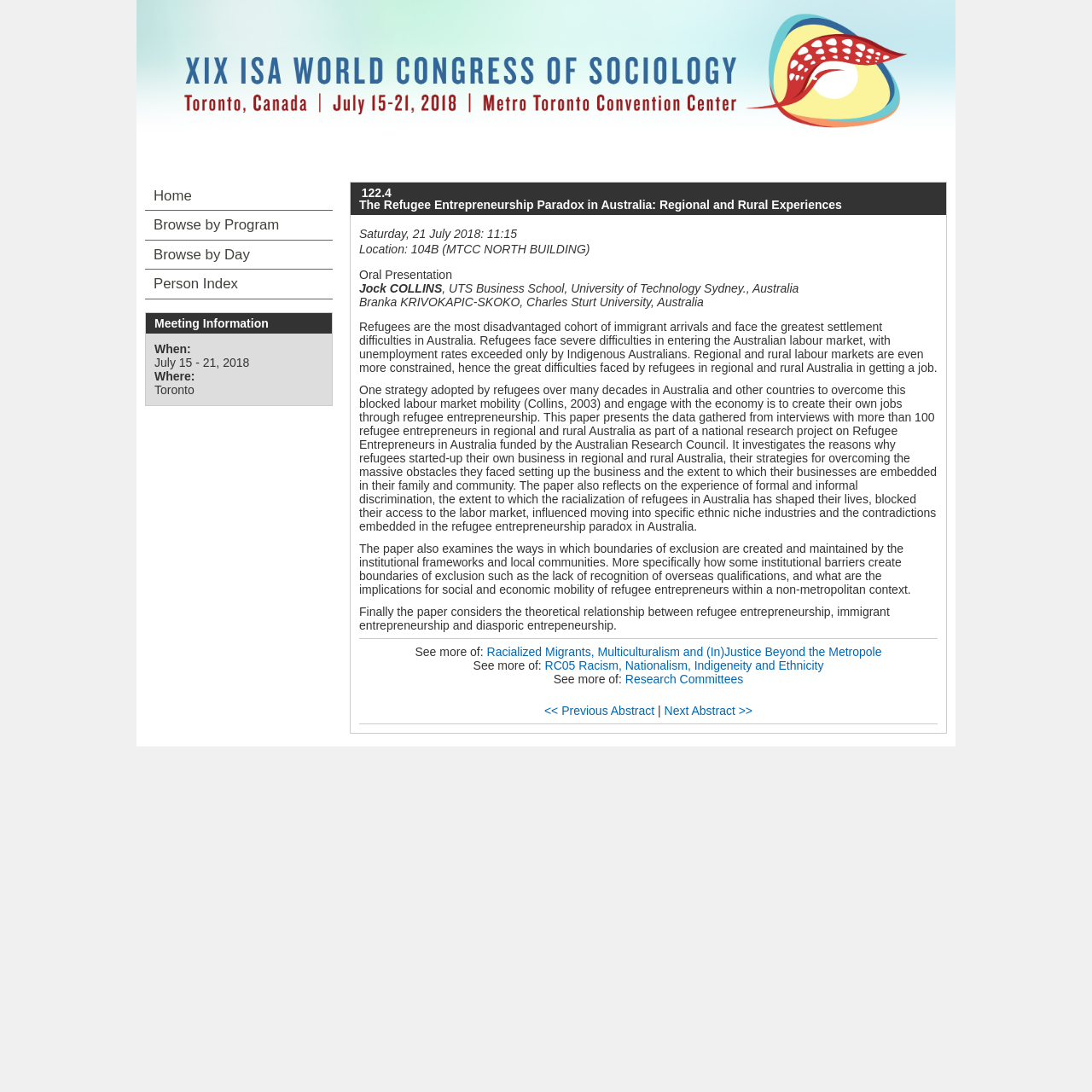Provide a thorough description of the webpage you see.

This webpage appears to be an abstract for a research paper titled "The Refugee Entrepreneurship Paradox in Australia: Regional and Rural Experiences" presented at the XIX ISA World Congress of Sociology in 2018. 

At the top of the page, there is a link to the congress's website, accompanied by an image. Below this, the title of the paper is displayed as a heading, followed by the date and location of the presentation. 

The authors of the paper, Jock Collins and Branka Krivokapic-Skoko, are listed along with their affiliations. The abstract itself is divided into several paragraphs, which discuss the challenges faced by refugees in the Australian labor market, the role of entrepreneurship in overcoming these challenges, and the research methodology used to study refugee entrepreneurs in regional and rural Australia. 

The abstract also touches on the themes of discrimination, institutional barriers, and the theoretical relationships between refugee entrepreneurship, immigrant entrepreneurship, and diasporic entrepreneurship. 

On the right side of the page, there are links to related topics, including "Racialized Migrants, Multiculturalism and (In)Justice Beyond the Metropole" and "RC05 Racism, Nationalism, Indigeneity and Ethnicity". There are also navigation links to view previous or next abstracts. 

At the bottom of the page, there is a complementary section with links to the homepage, program, day, and person index.